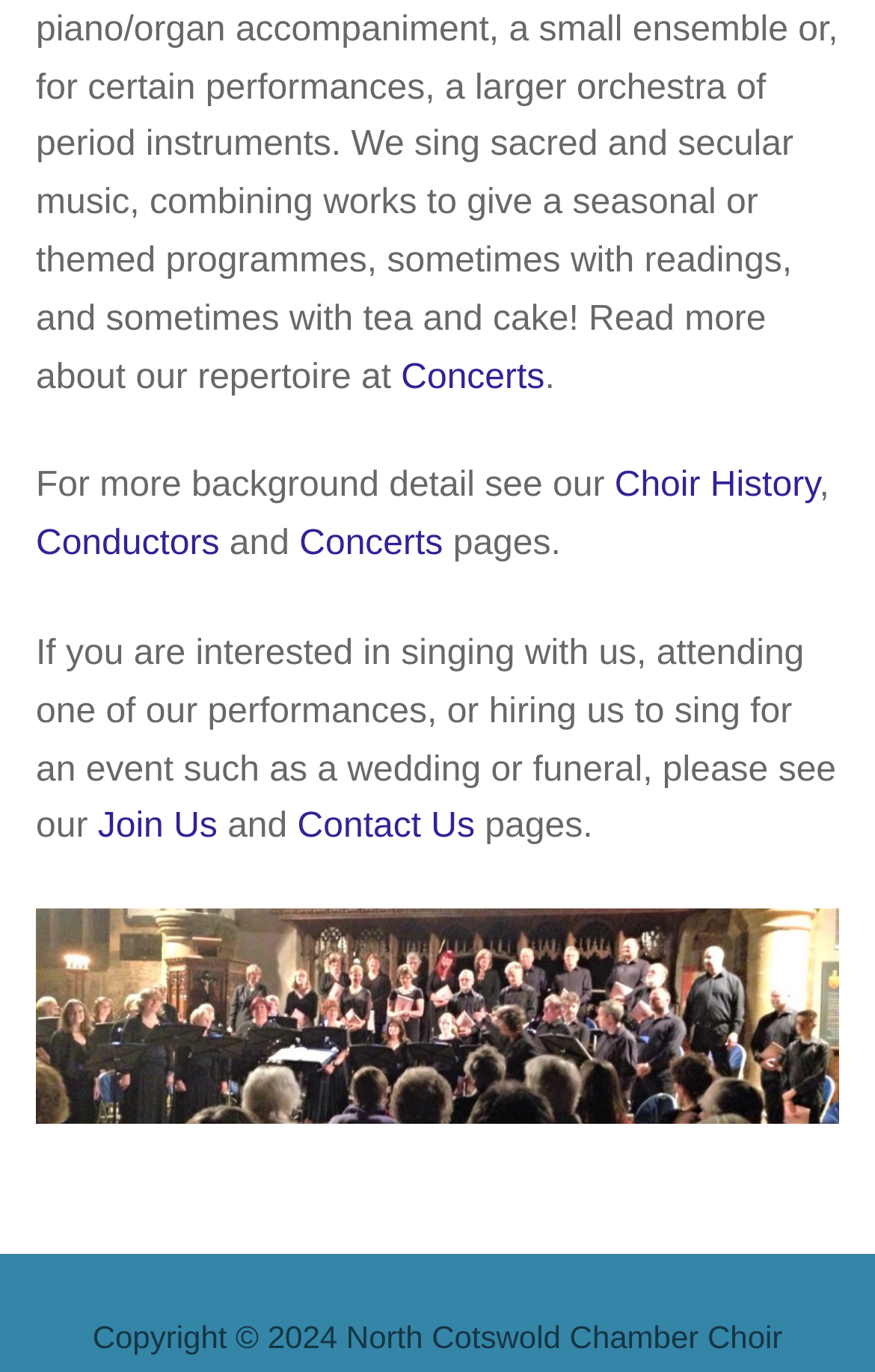How many links are there in the top section?
Look at the image and respond with a one-word or short-phrase answer.

3